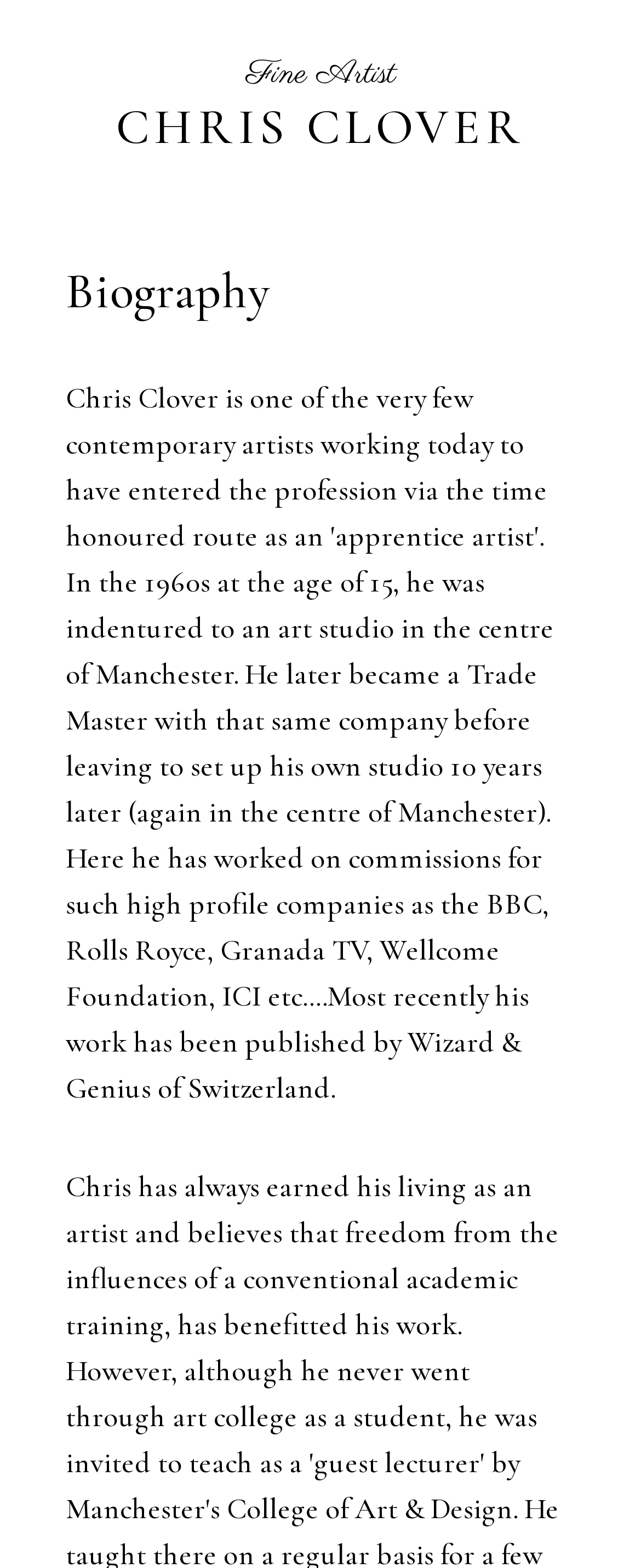Determine the bounding box of the UI element mentioned here: "Chris Clover". The coordinates must be in the format [left, top, right, bottom] with values ranging from 0 to 1.

[0.181, 0.062, 0.819, 0.101]